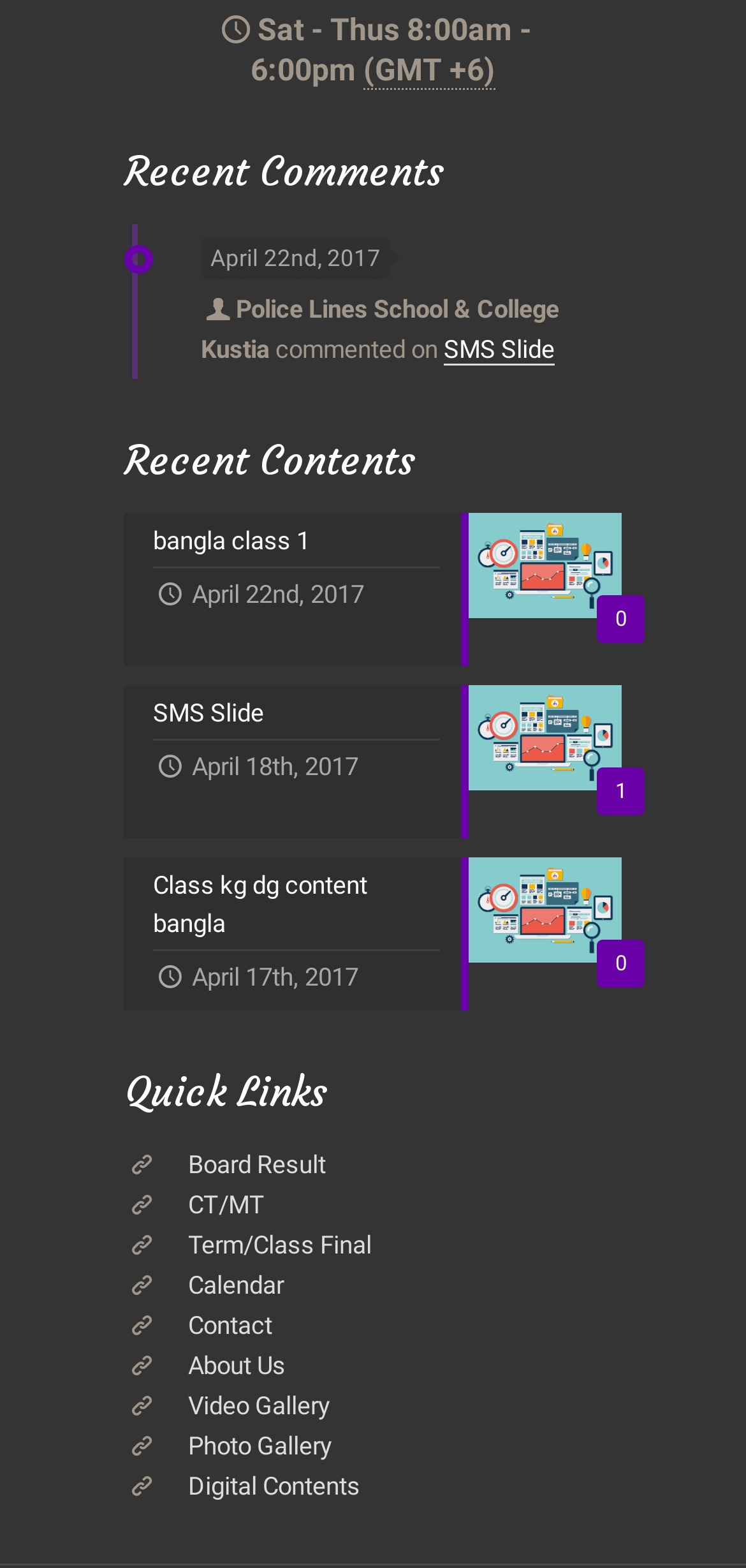Identify the bounding box coordinates for the UI element described by the following text: "CT/MT". Provide the coordinates as four float numbers between 0 and 1, in the format [left, top, right, bottom].

[0.213, 0.747, 0.393, 0.79]